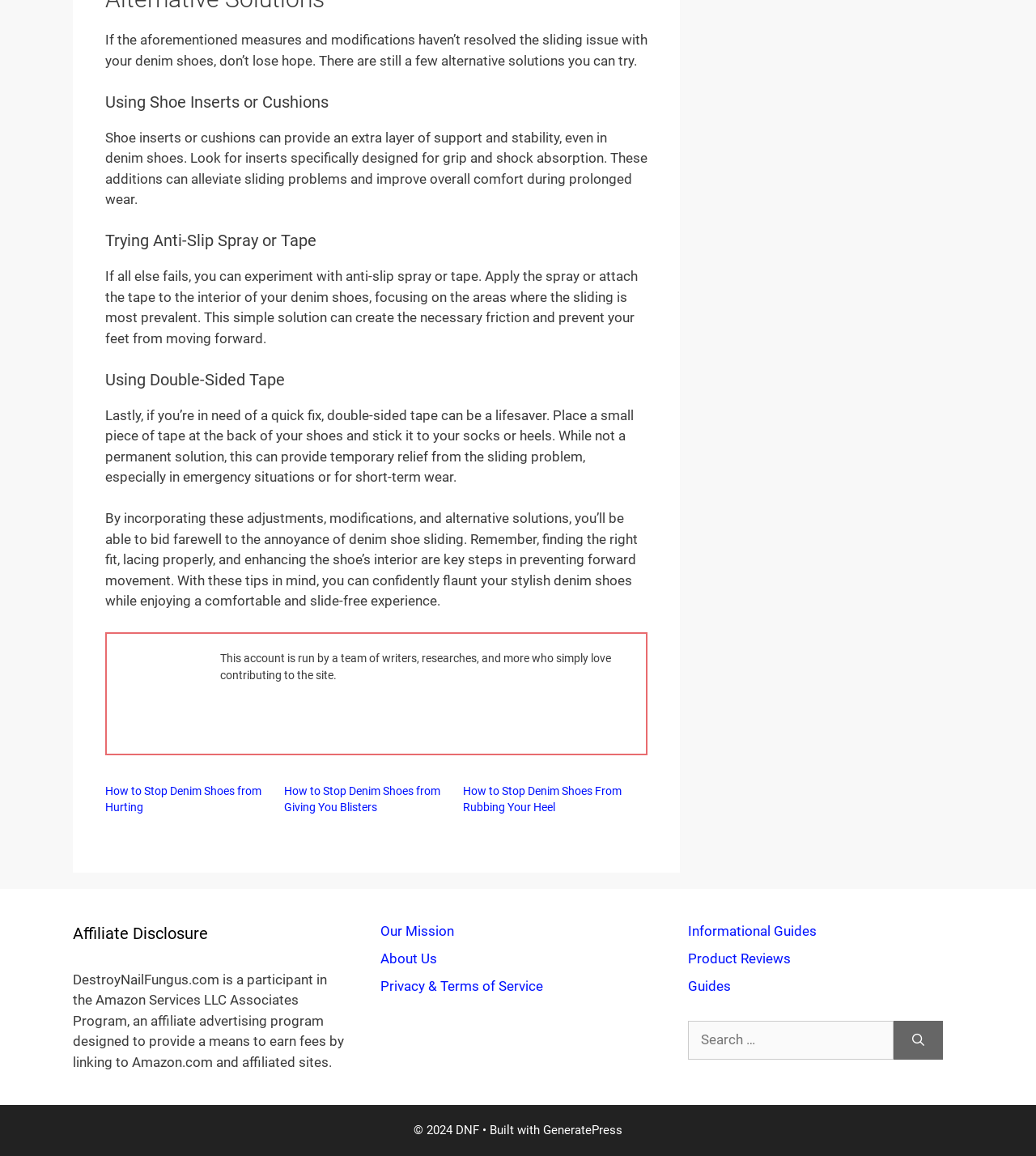What is the alternative solution mentioned after trying anti-slip spray or tape?
Based on the visual content, answer with a single word or a brief phrase.

Using double-sided tape